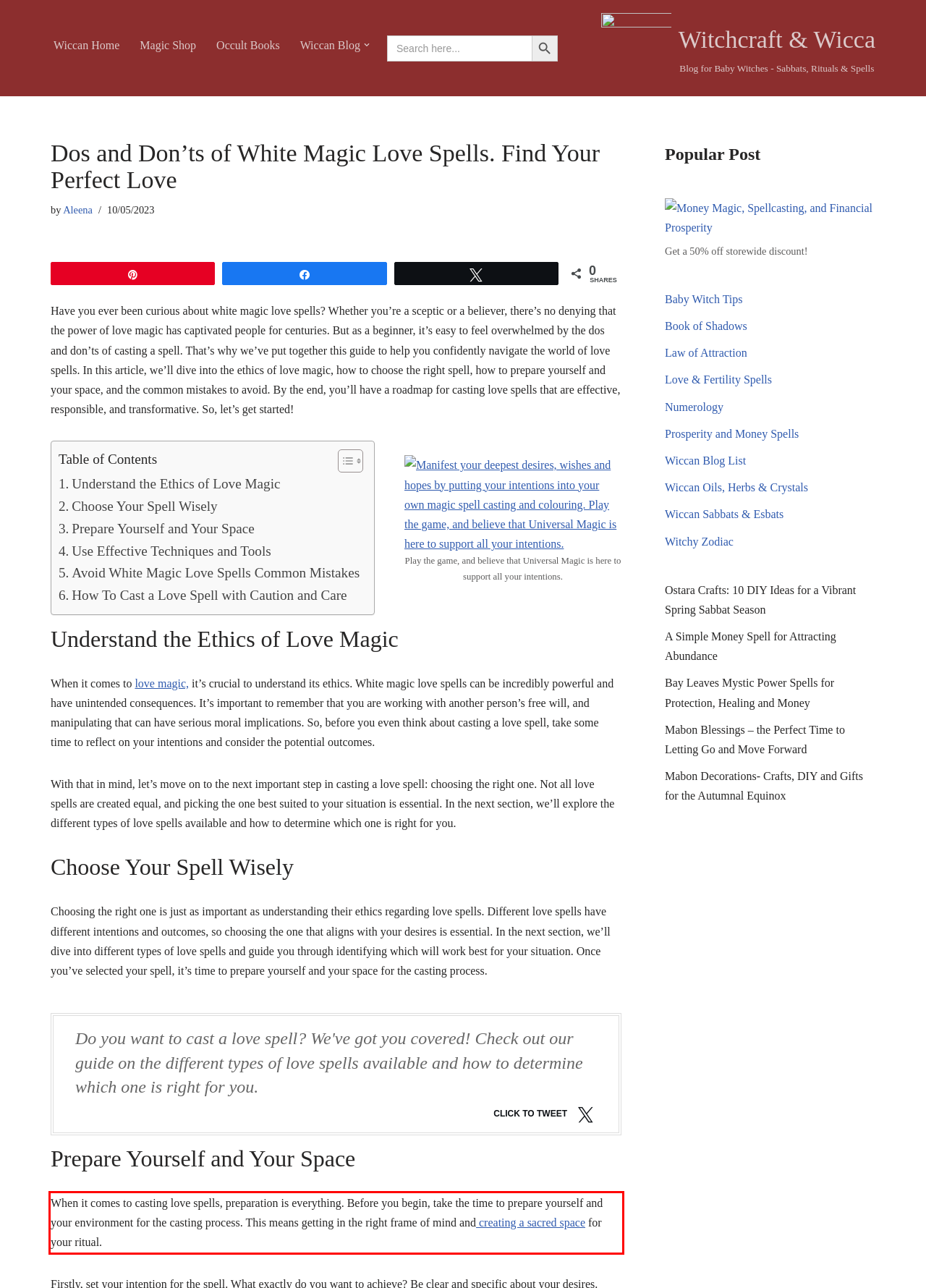Please examine the screenshot of the webpage and read the text present within the red rectangle bounding box.

When it comes to casting love spells, preparation is everything. Before you begin, take the time to prepare yourself and your environment for the casting process. This means getting in the right frame of mind and creating a sacred space for your ritual.